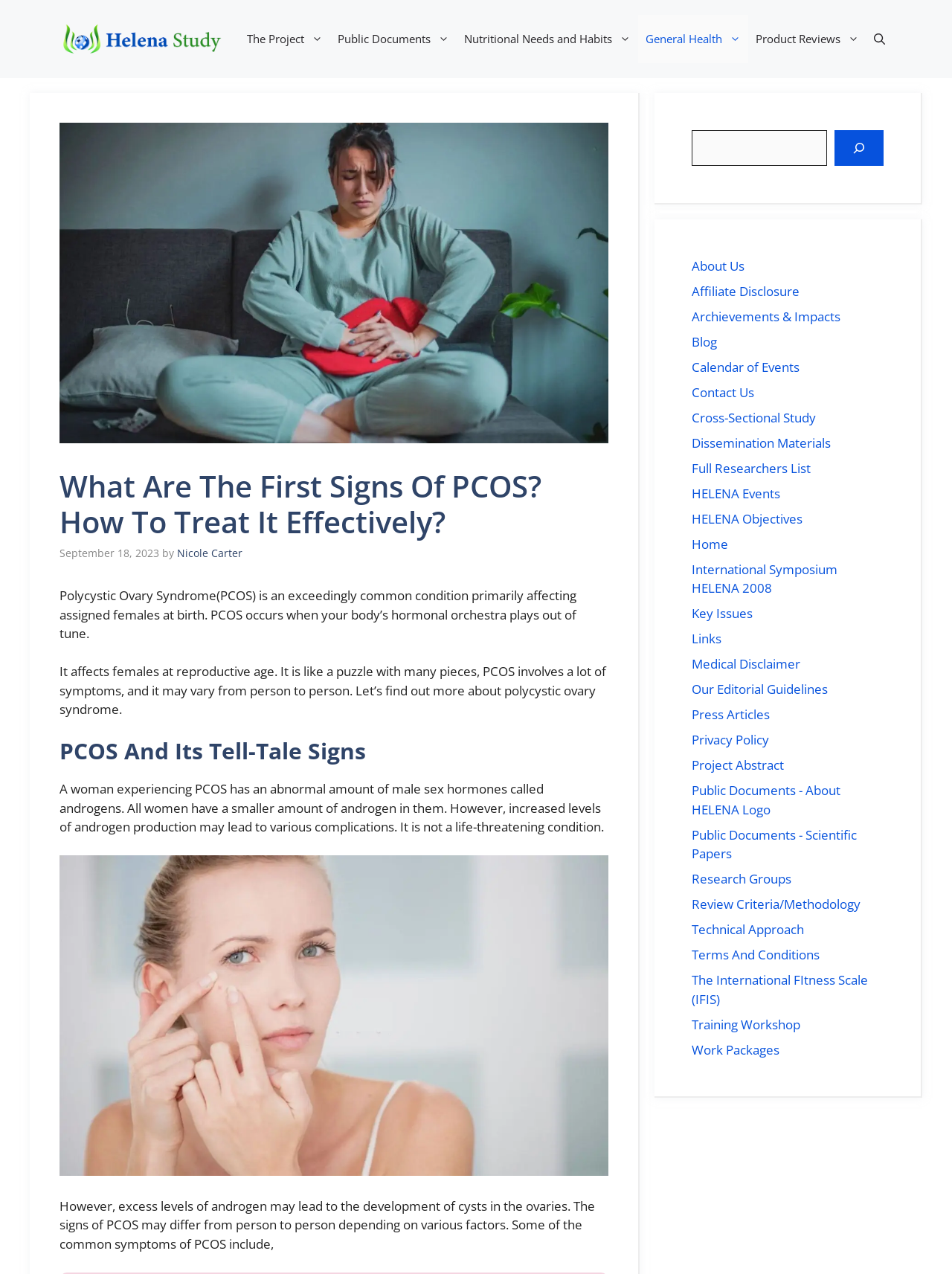Refer to the screenshot and answer the following question in detail:
What is the name of the project mentioned on the webpage?

The project mentioned on the webpage is the Helena Study, which is linked to from the navigation menu at the top of the page. The Helena Study appears to be a research project related to PCOS and women's health.